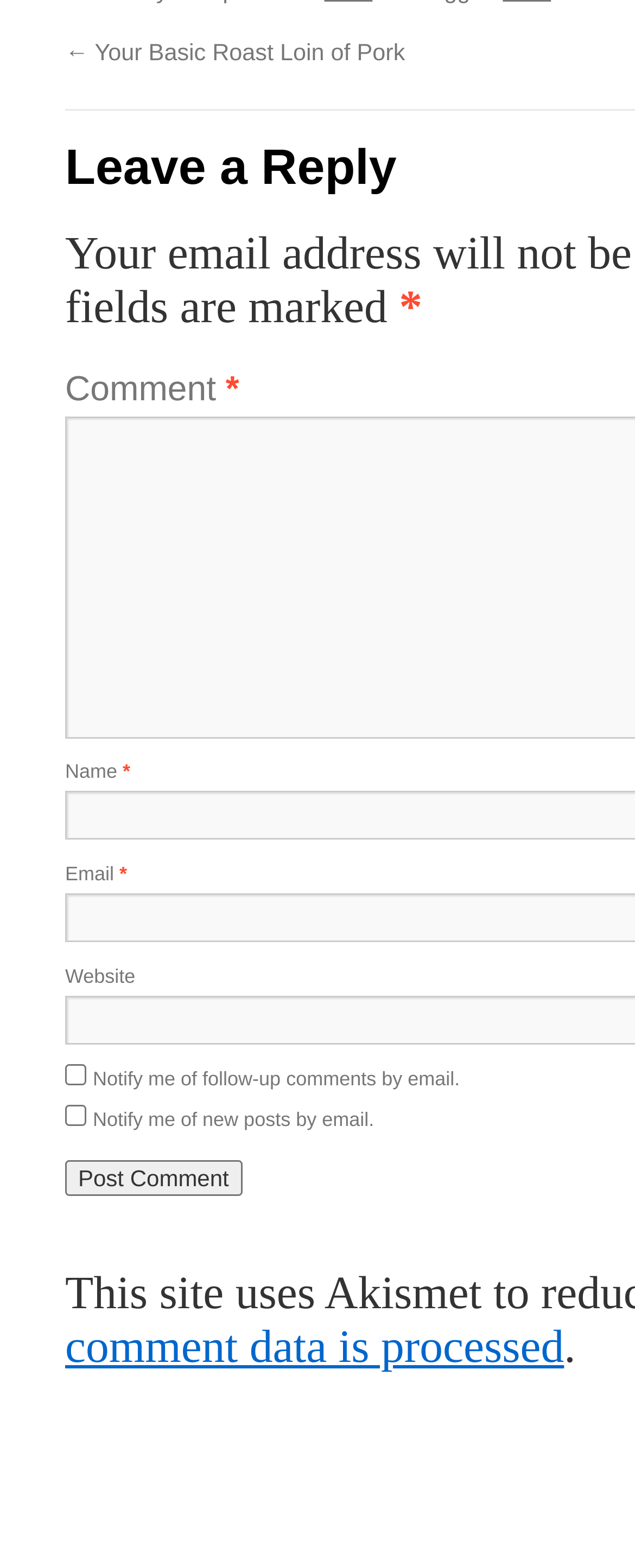Is the first checkbox selected by default?
Look at the image and answer the question using a single word or phrase.

No